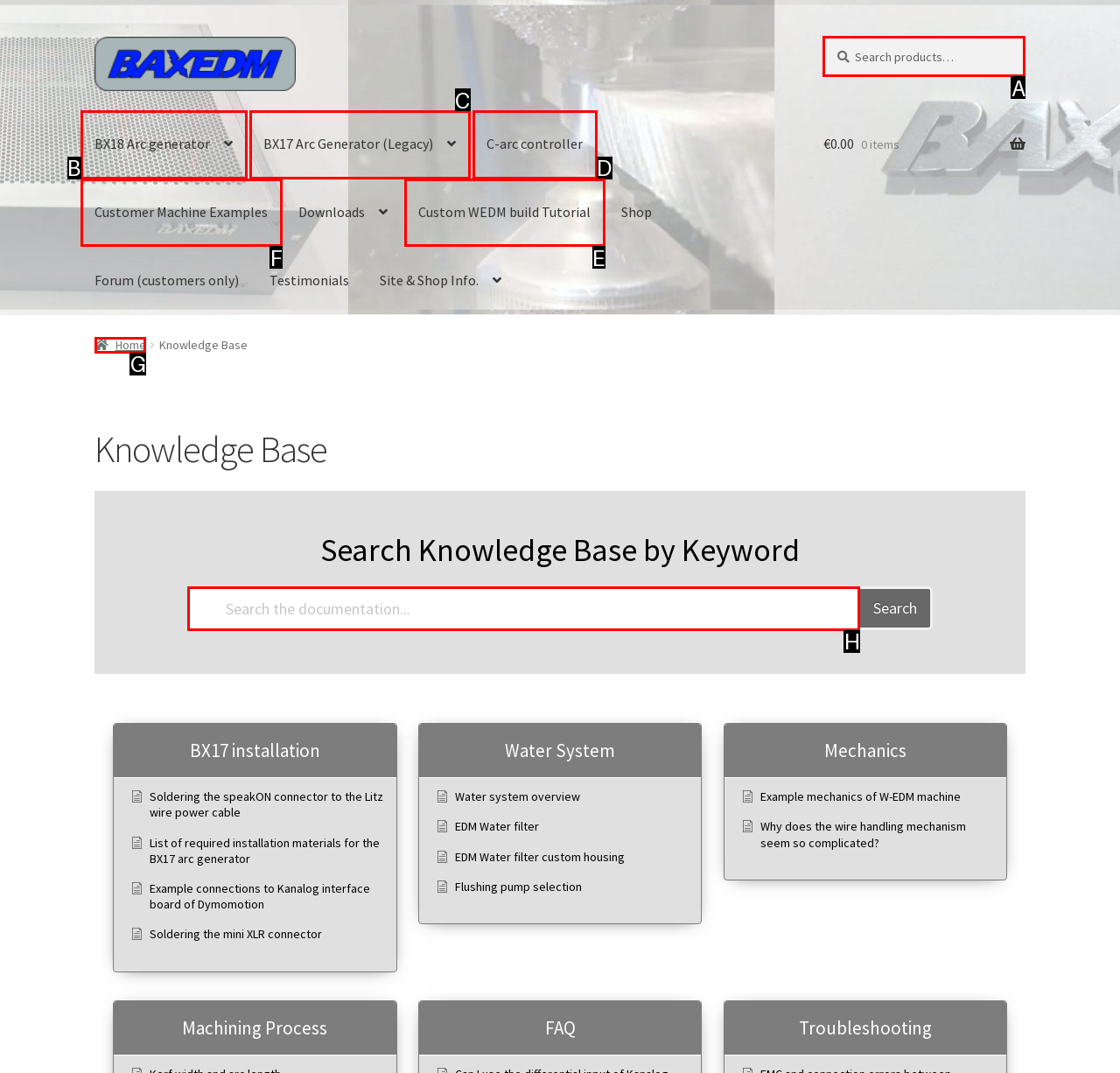Identify the correct lettered option to click in order to perform this task: View customer machine examples. Respond with the letter.

F